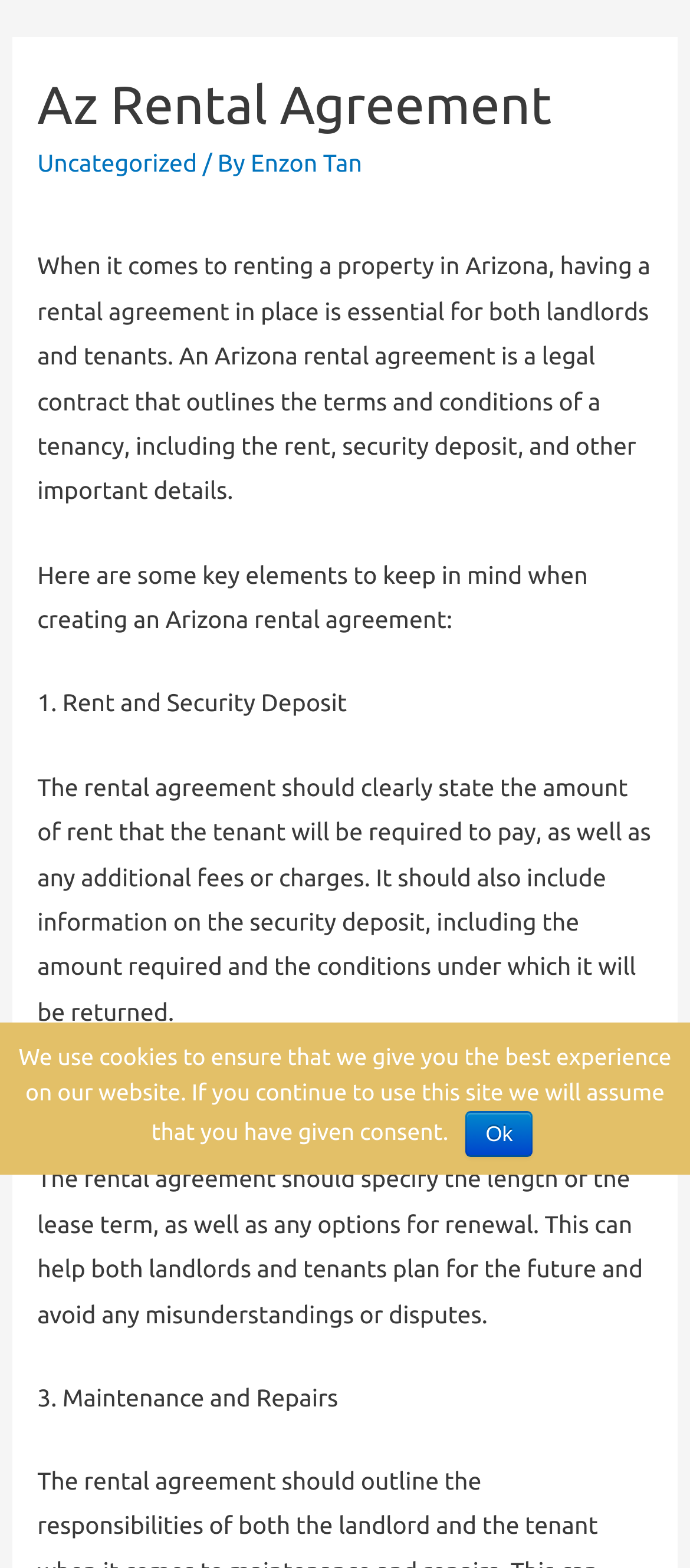Identify the bounding box for the UI element described as: "Enzon Tan". Ensure the coordinates are four float numbers between 0 and 1, formatted as [left, top, right, bottom].

[0.363, 0.095, 0.525, 0.113]